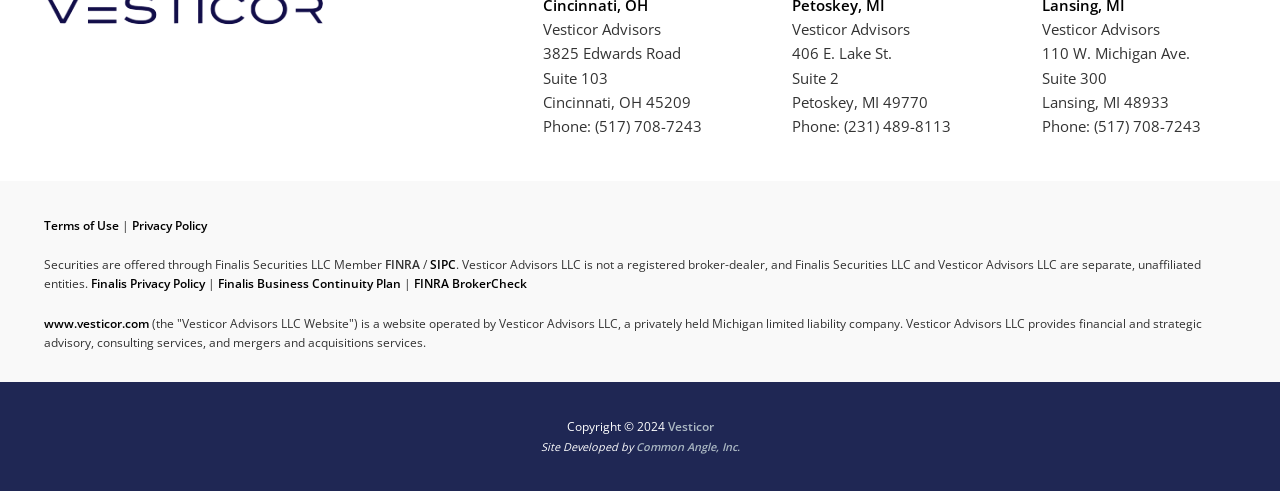Please identify the bounding box coordinates of the region to click in order to complete the given instruction: "Visit FINRA website". The coordinates should be four float numbers between 0 and 1, i.e., [left, top, right, bottom].

[0.301, 0.521, 0.328, 0.556]